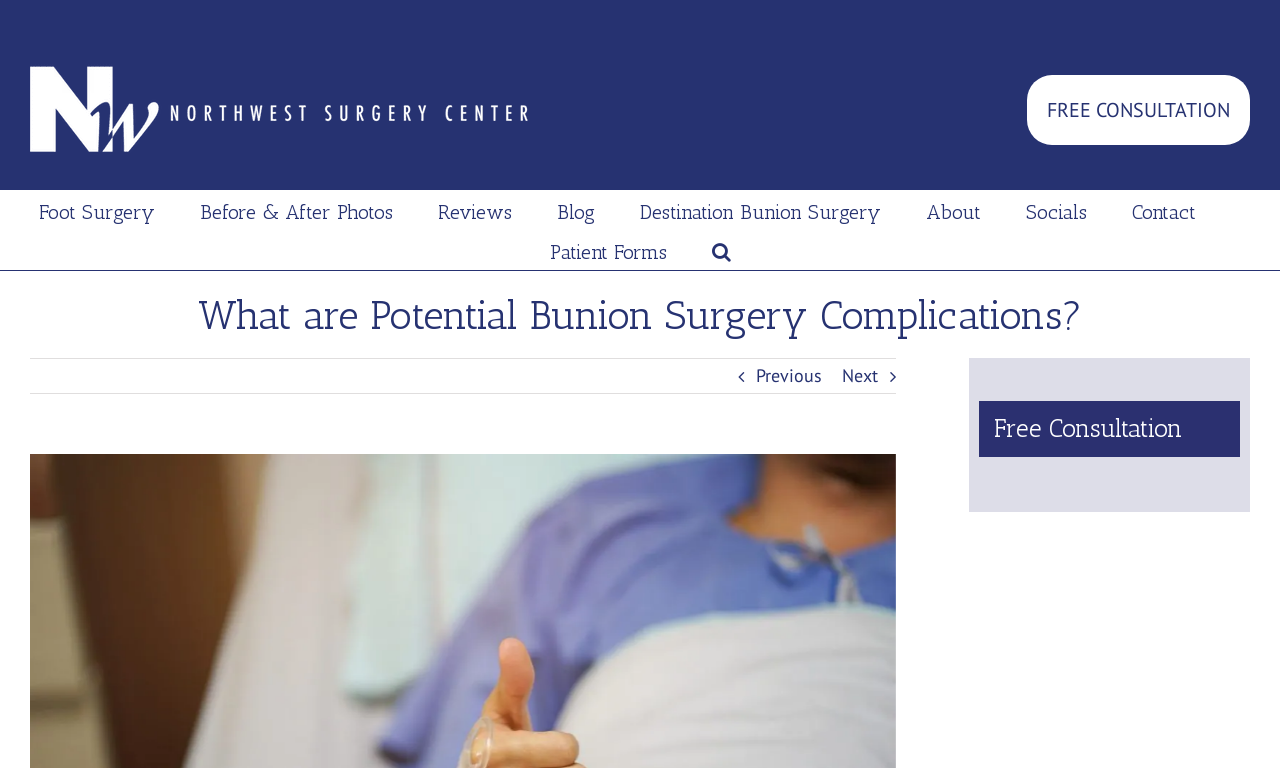Identify the bounding box coordinates of the section that should be clicked to achieve the task described: "Get a free consultation".

[0.802, 0.098, 0.977, 0.189]